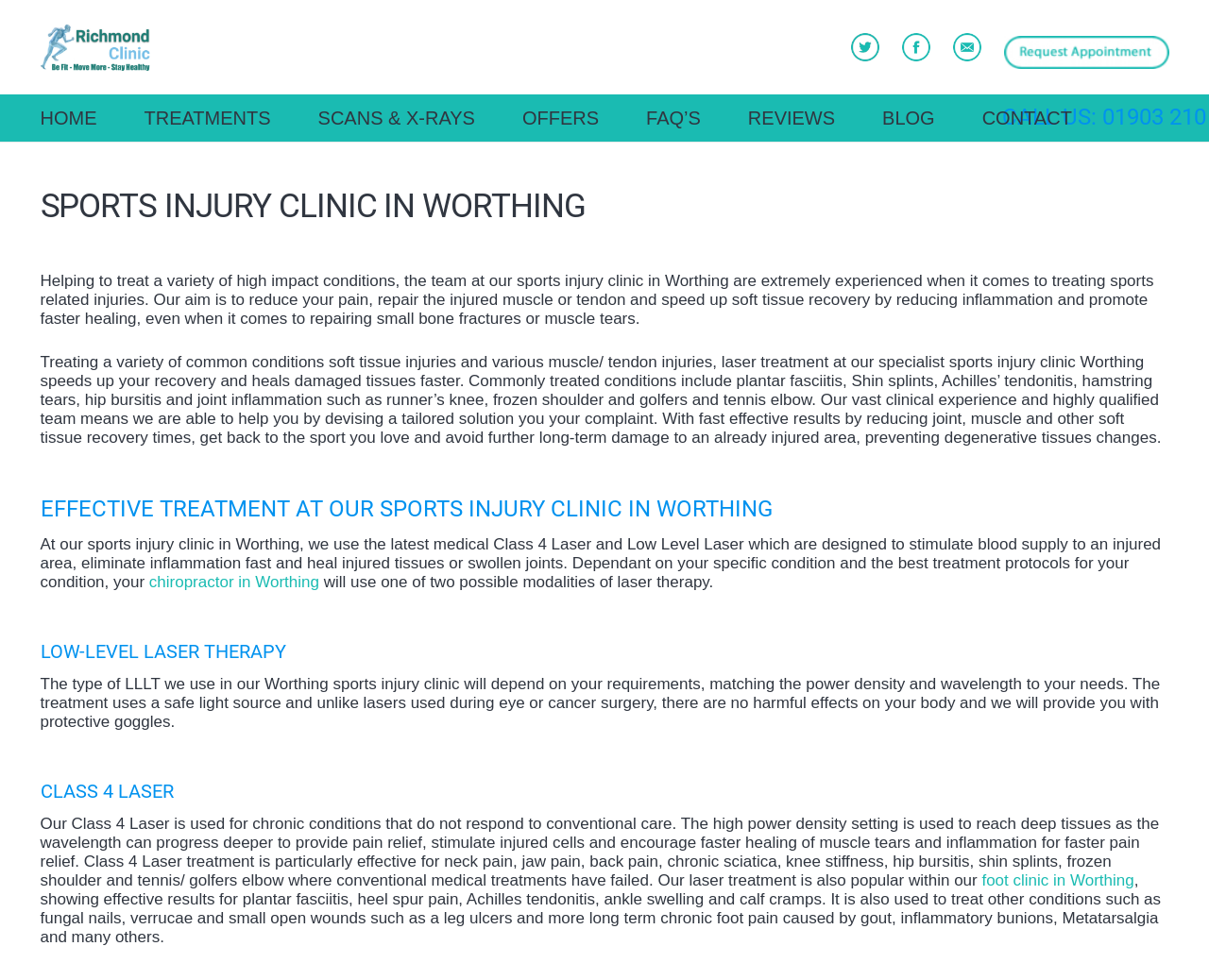Please find the bounding box coordinates of the element that you should click to achieve the following instruction: "Read the article about 'Eating More Magnesium Can Boost Your Mood—Here’s Why and How'". The coordinates should be presented as four float numbers between 0 and 1: [left, top, right, bottom].

None